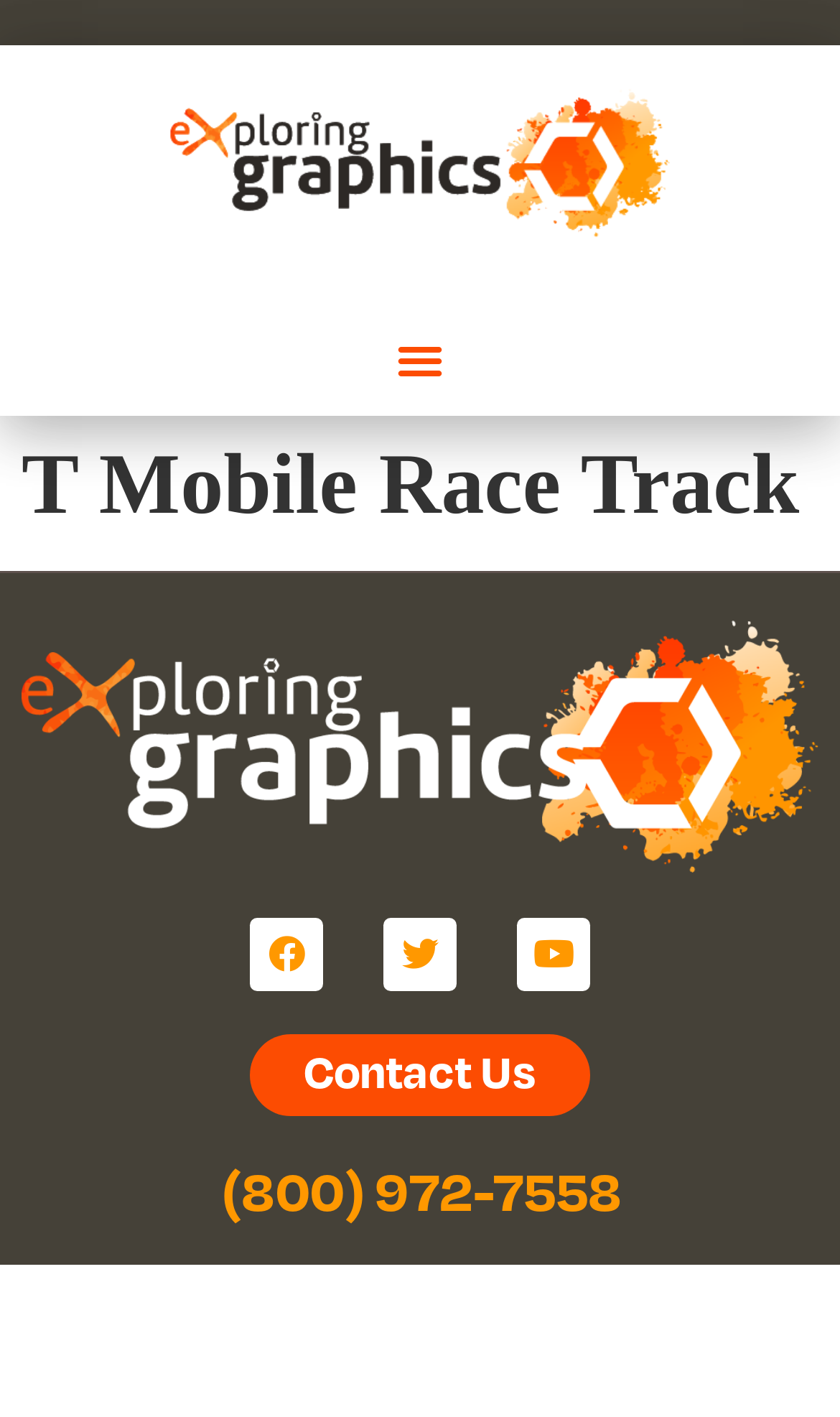What is the purpose of the button at the top-right?
Provide a concise answer using a single word or phrase based on the image.

Menu Toggle